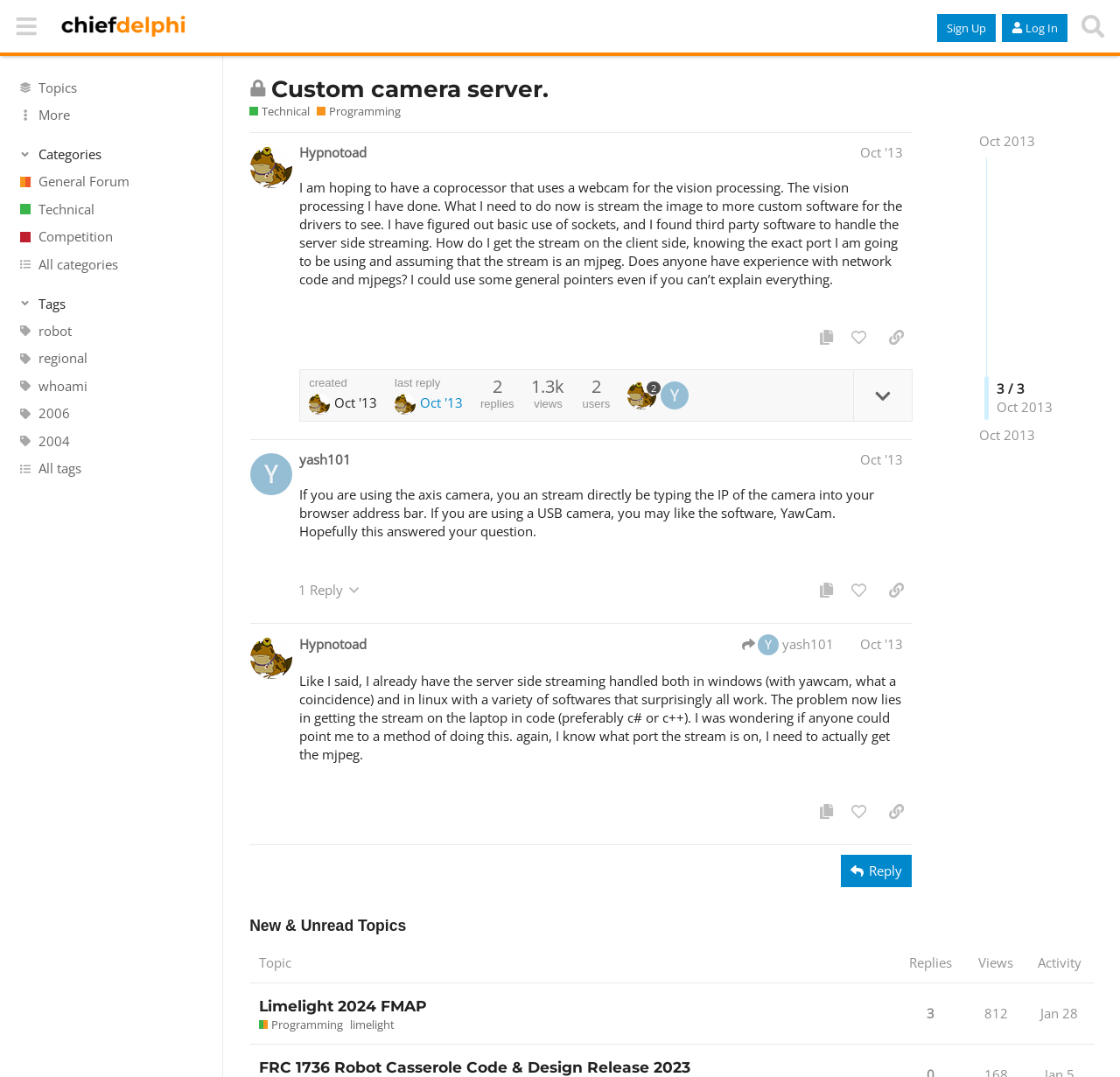How many views does the topic have?
Based on the content of the image, thoroughly explain and answer the question.

The number of views can be found in the static text element with the text '1.3k' inside the region element with the role 'post'.